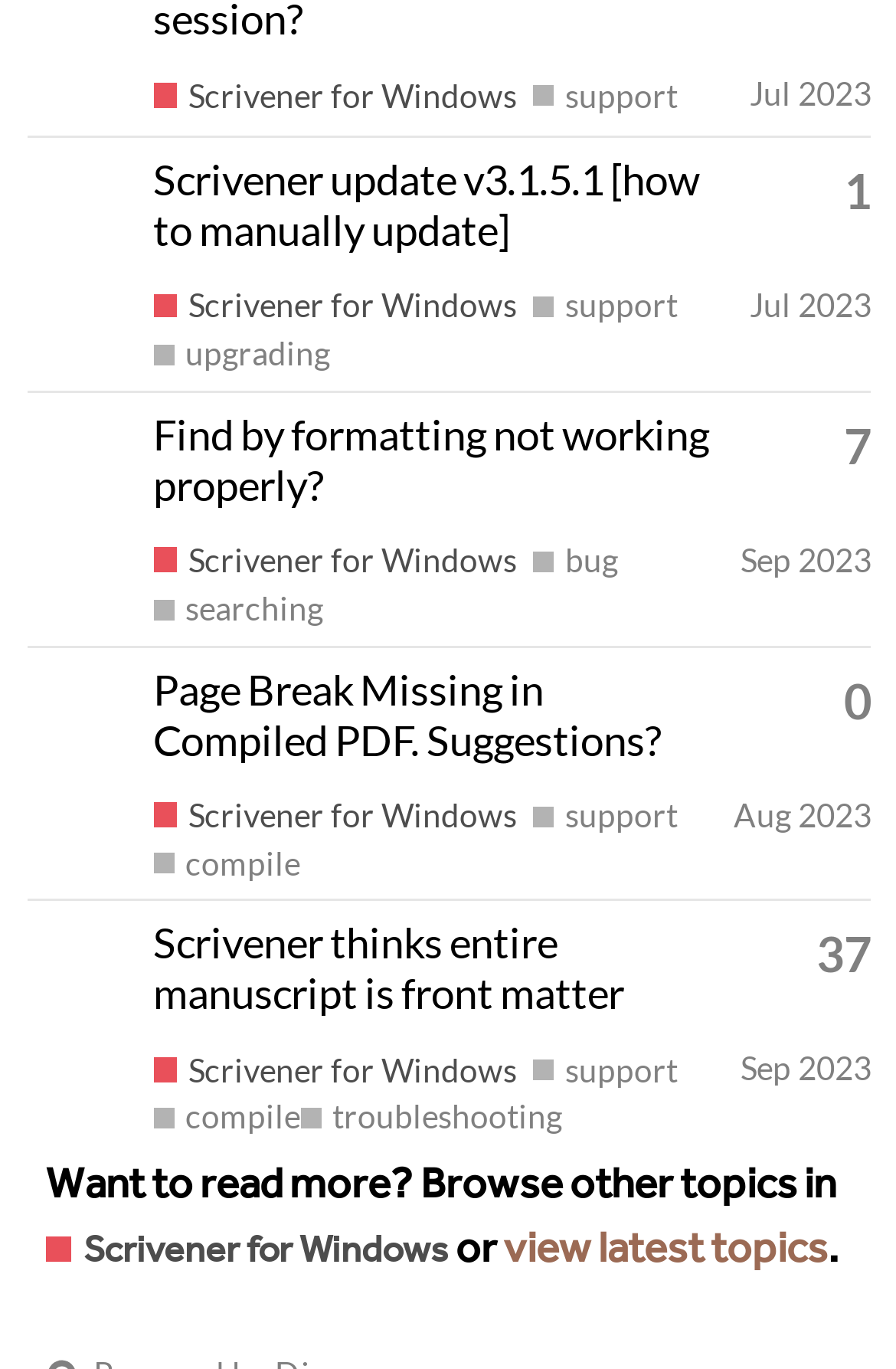Provide a single word or phrase answer to the question: 
What is the topic with 37 replies?

Scrivener thinks entire manuscript is front matter